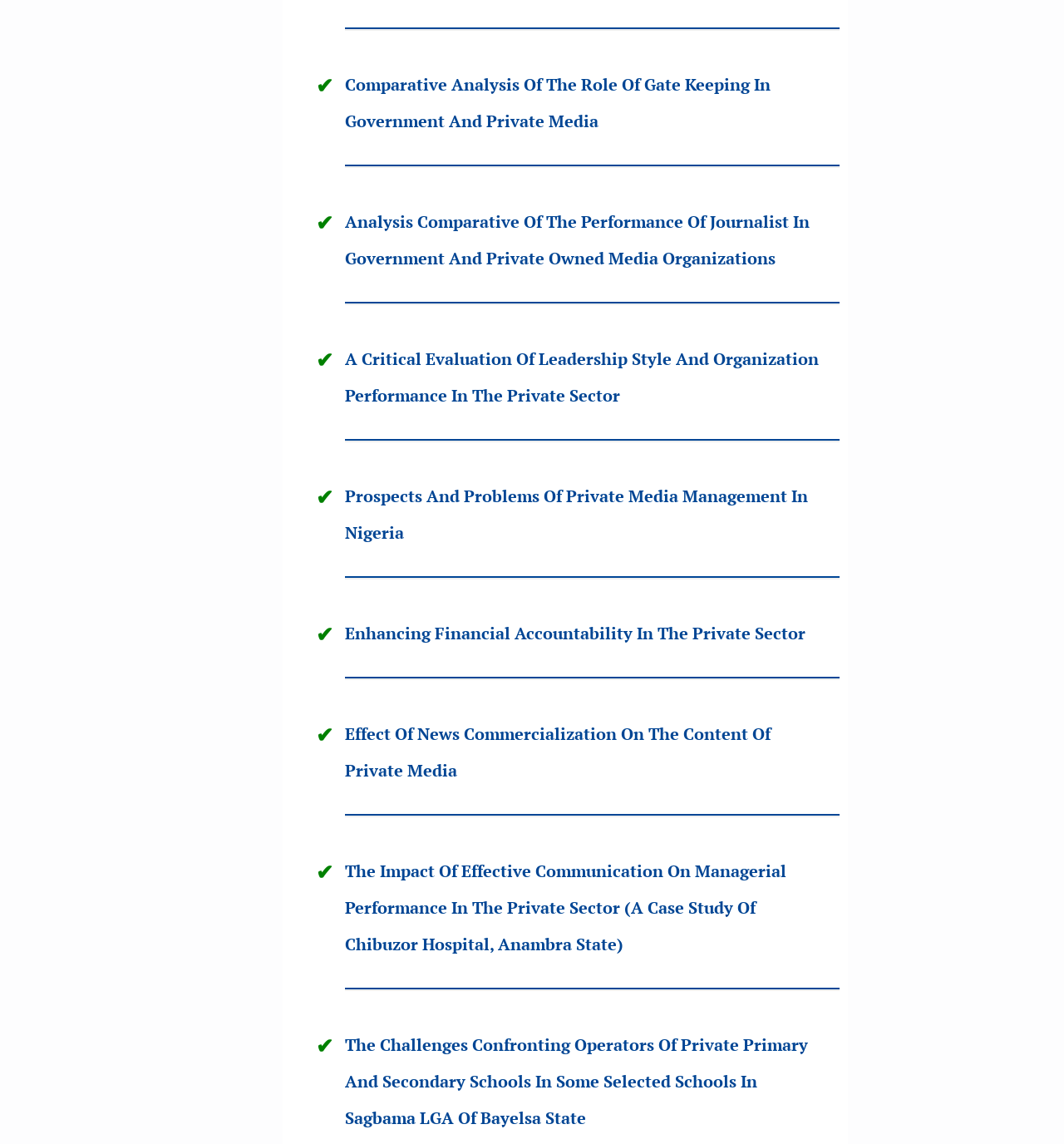Please specify the bounding box coordinates of the clickable region necessary for completing the following instruction: "Consult the supplier for a free chicken farm design and quote". The coordinates must consist of four float numbers between 0 and 1, i.e., [left, top, right, bottom].

None